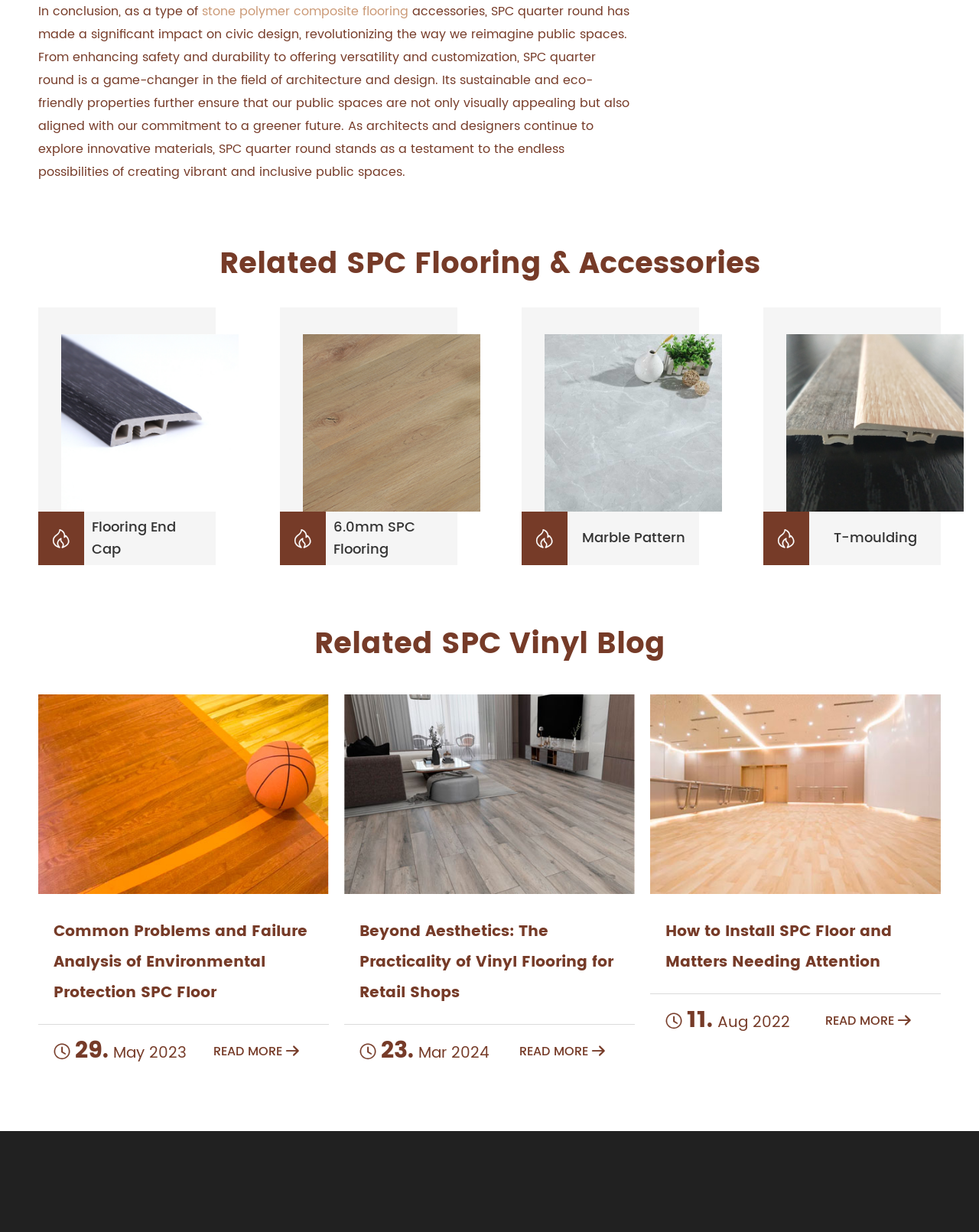Predict the bounding box coordinates of the area that should be clicked to accomplish the following instruction: "Explore Marble Pattern SPC Flooring". The bounding box coordinates should consist of four float numbers between 0 and 1, i.e., [left, top, right, bottom].

[0.556, 0.271, 0.738, 0.415]